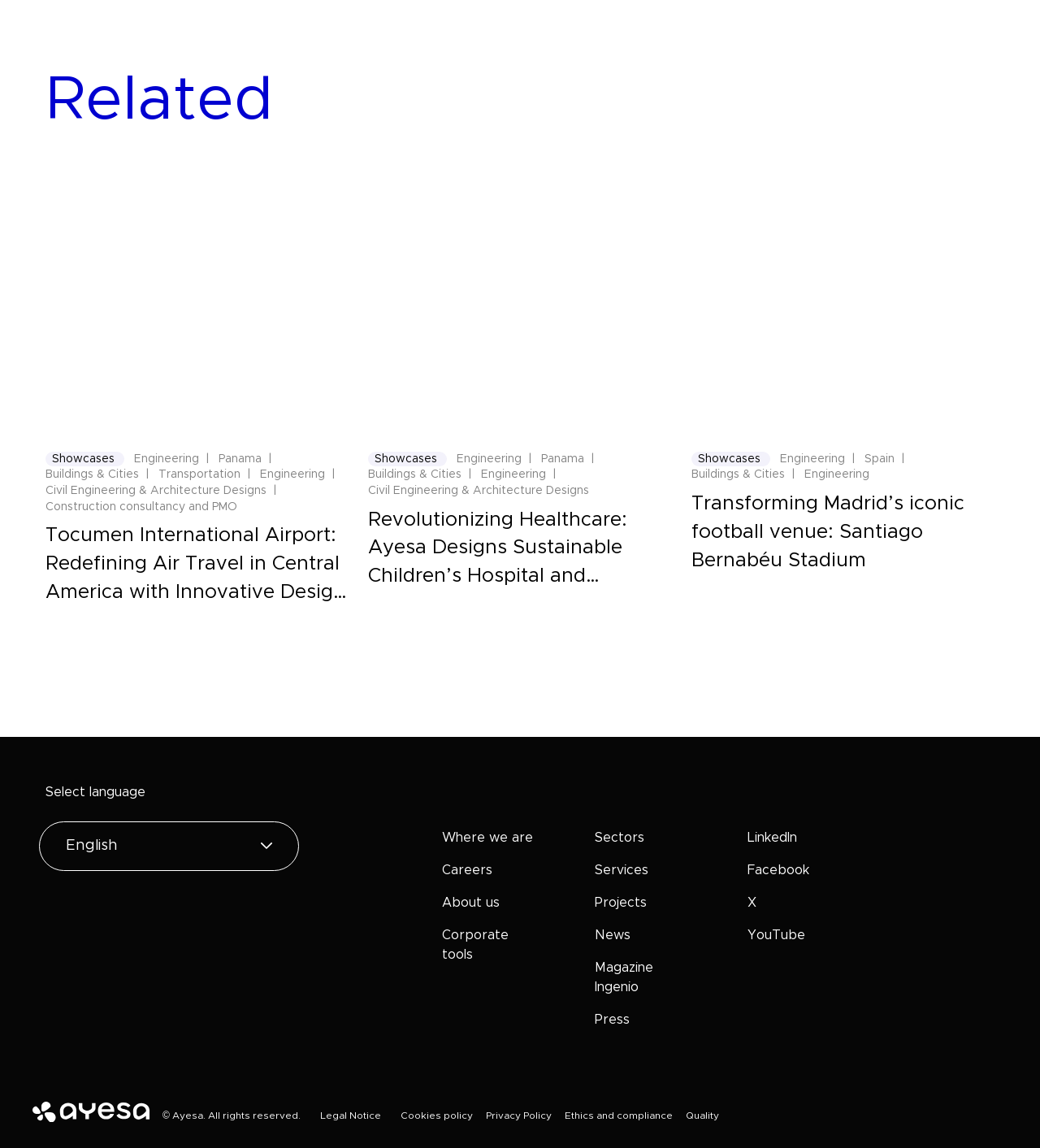Answer the question below in one word or phrase:
What is the purpose of the 'Where we are' link?

To show locations